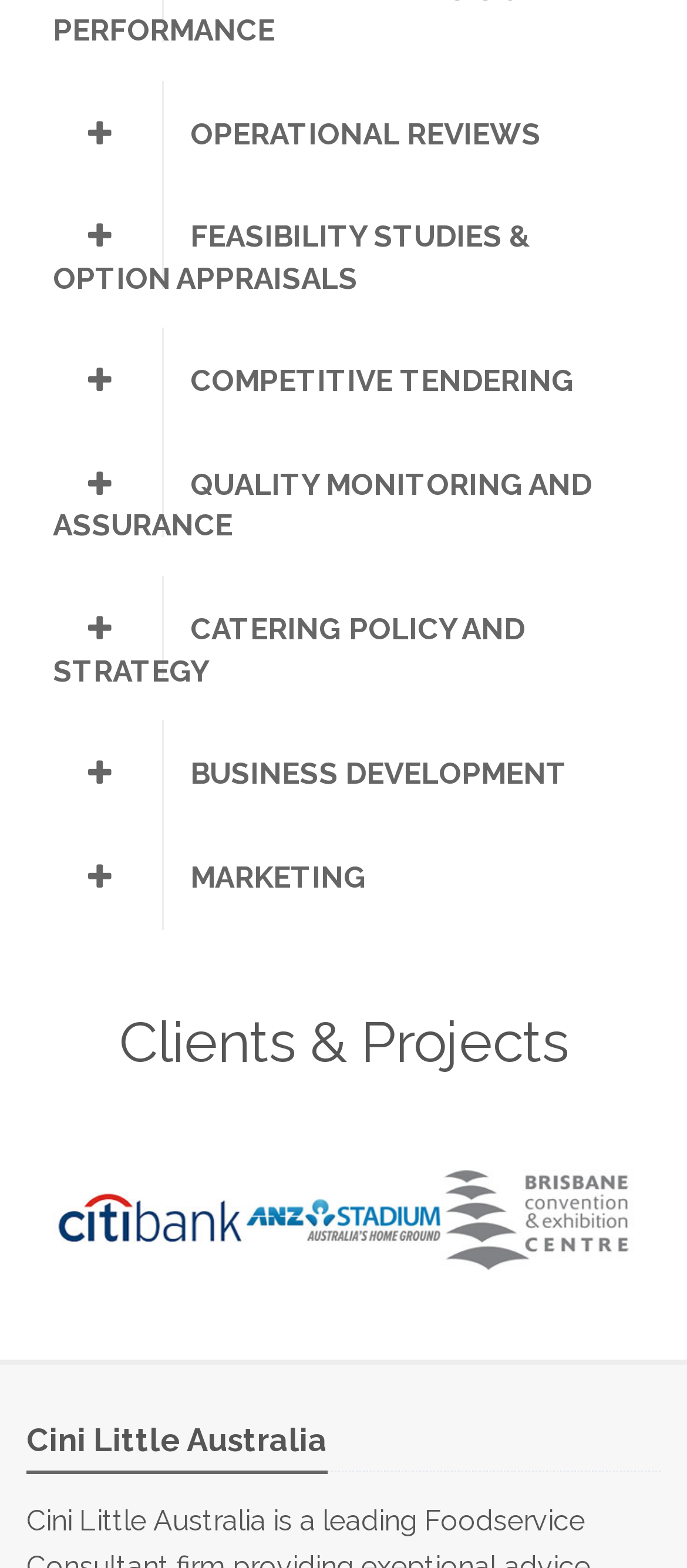Locate the bounding box coordinates of the area to click to fulfill this instruction: "Select OPERATIONAL REVIEWS tab". The bounding box should be presented as four float numbers between 0 and 1, in the order [left, top, right, bottom].

[0.038, 0.056, 0.962, 0.122]